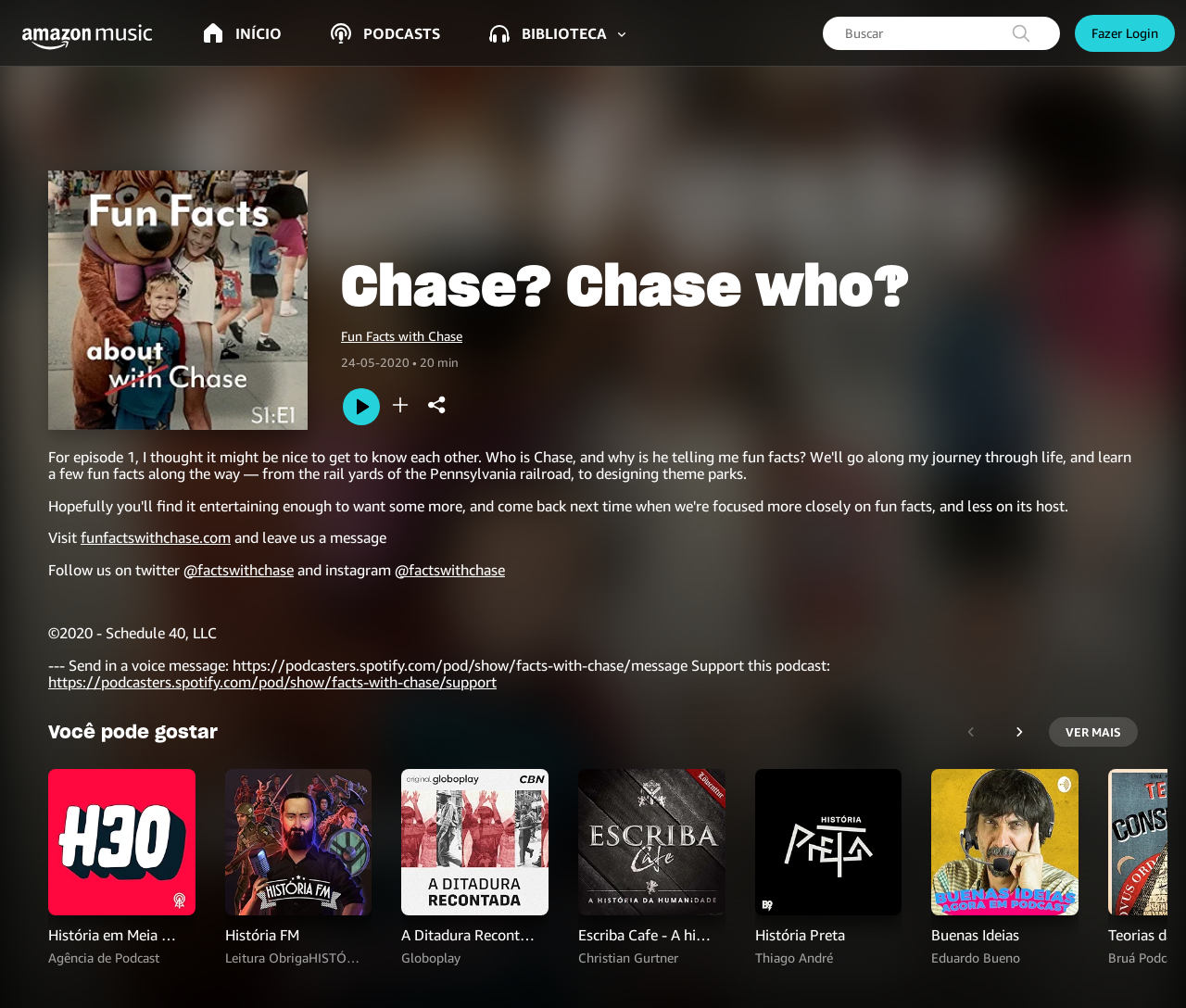What is the duration of the podcast episode?
Could you please answer the question thoroughly and with as much detail as possible?

I found the answer by looking at the heading element that says 'Chase? Chase who‽ Fun Facts with Chase 24-05-2020 • 20 min Reproduzir Adicionar à playlist de episódios Compartilhar este episódio' and extracting the duration from it.